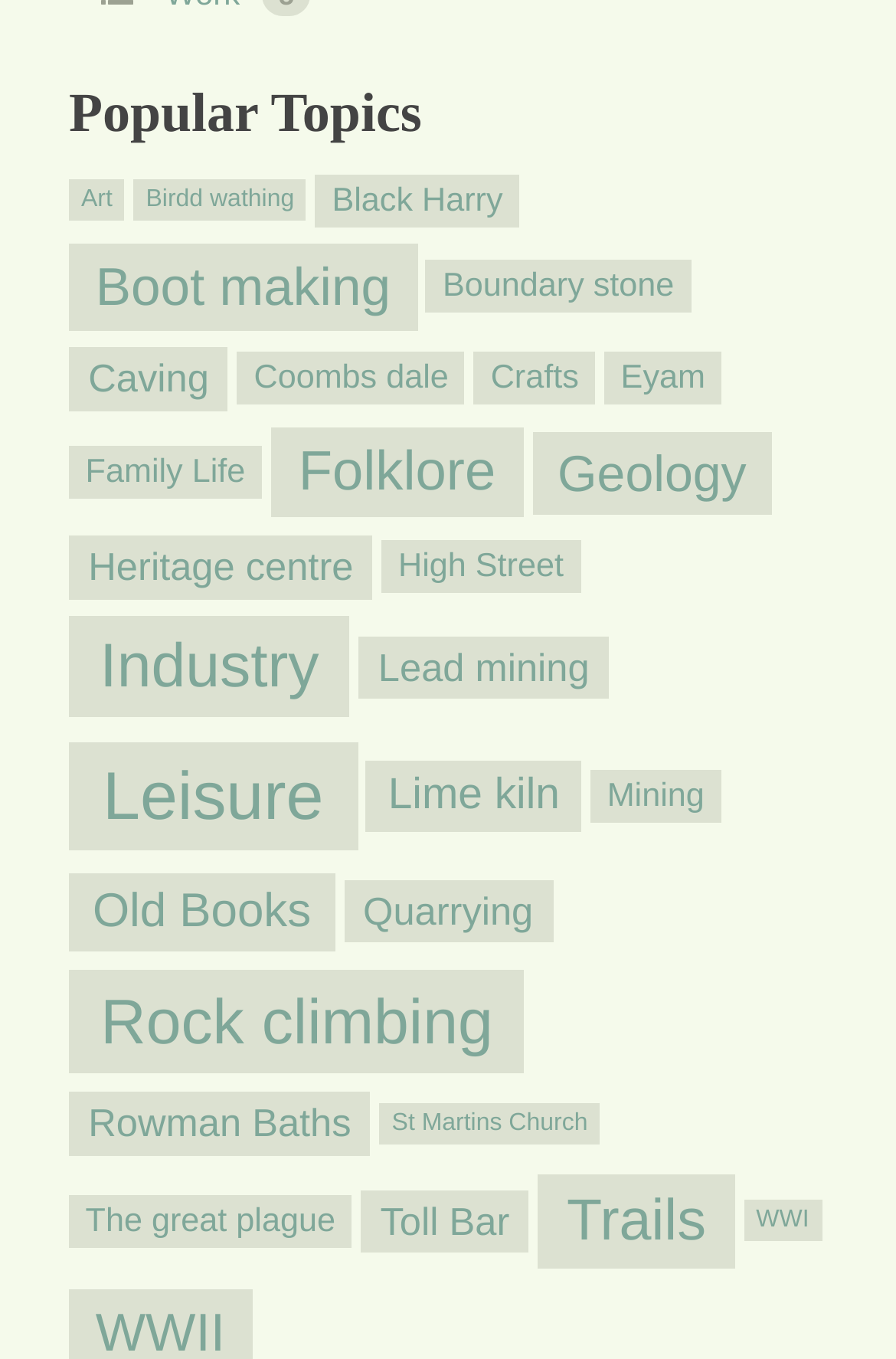Find the bounding box coordinates of the UI element according to this description: "Share".

None